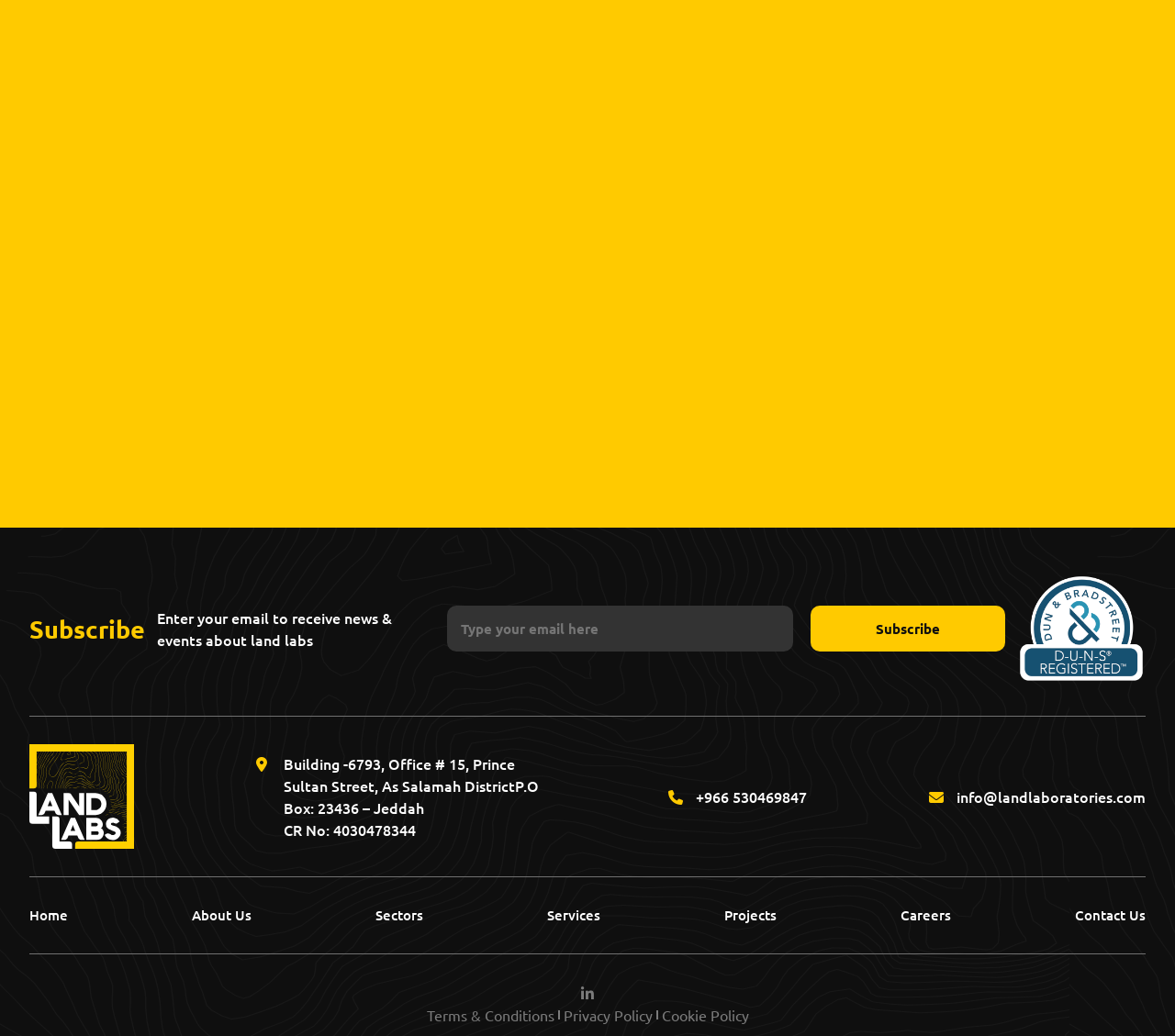What is the purpose of the textbox?
Answer the question with as much detail as you can, using the image as a reference.

The textbox is located below the 'Subscribe' heading and has a placeholder text 'Type your email here', indicating that it is used to enter an email address to receive news and events about land labs.